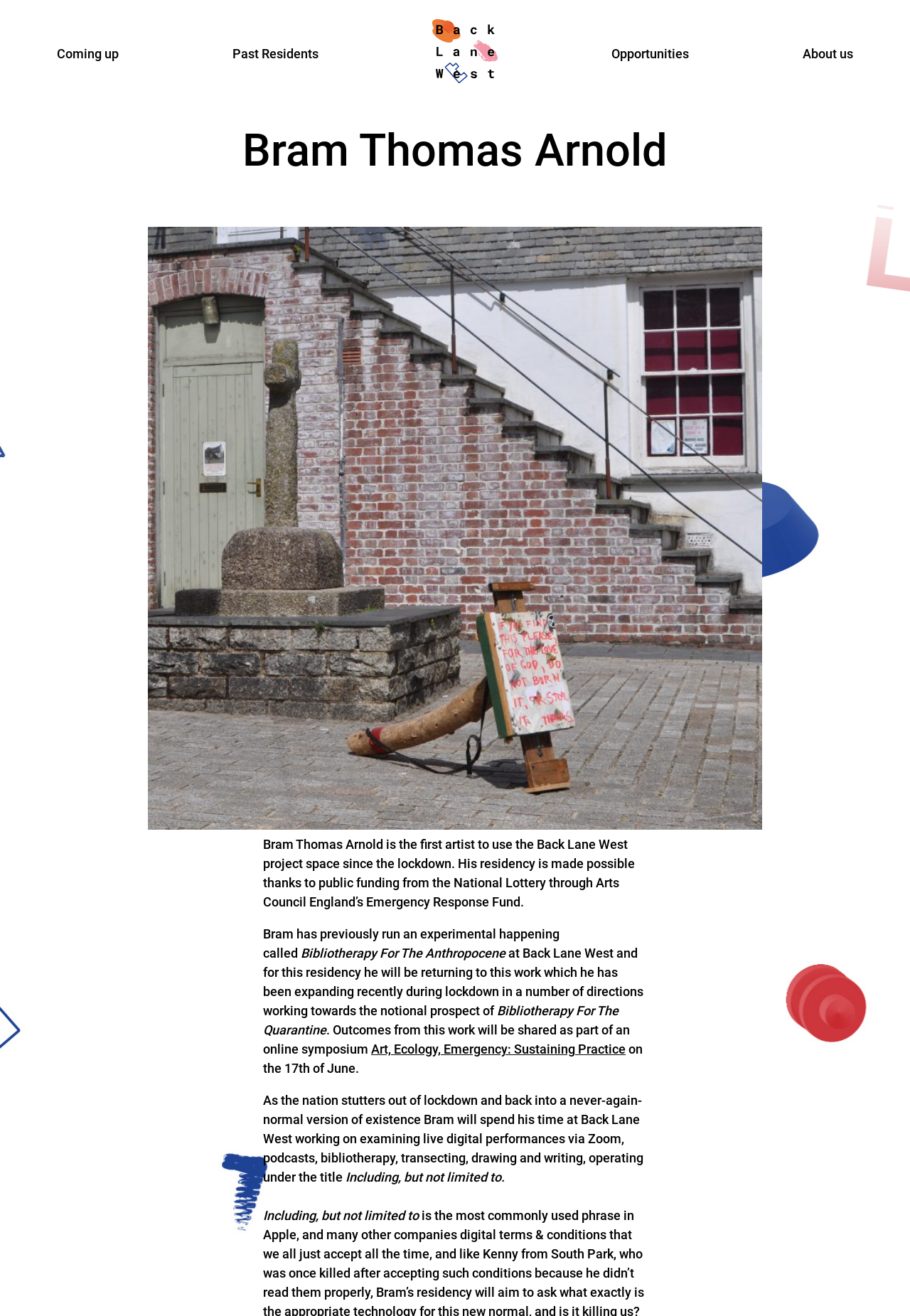Identify and extract the heading text of the webpage.

Bram Thomas Arnold